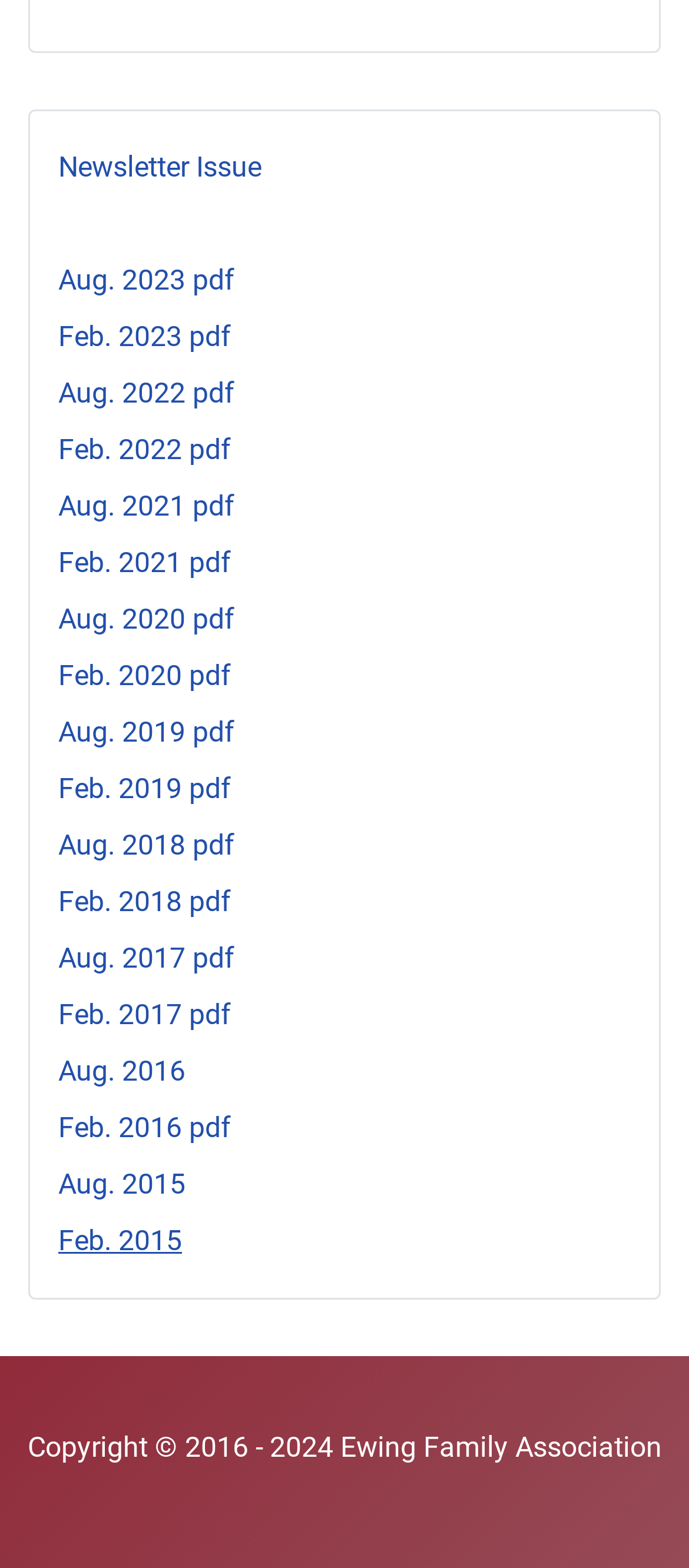Can you find the bounding box coordinates of the area I should click to execute the following instruction: "view Feb. 2022 newsletter"?

[0.085, 0.276, 0.336, 0.298]